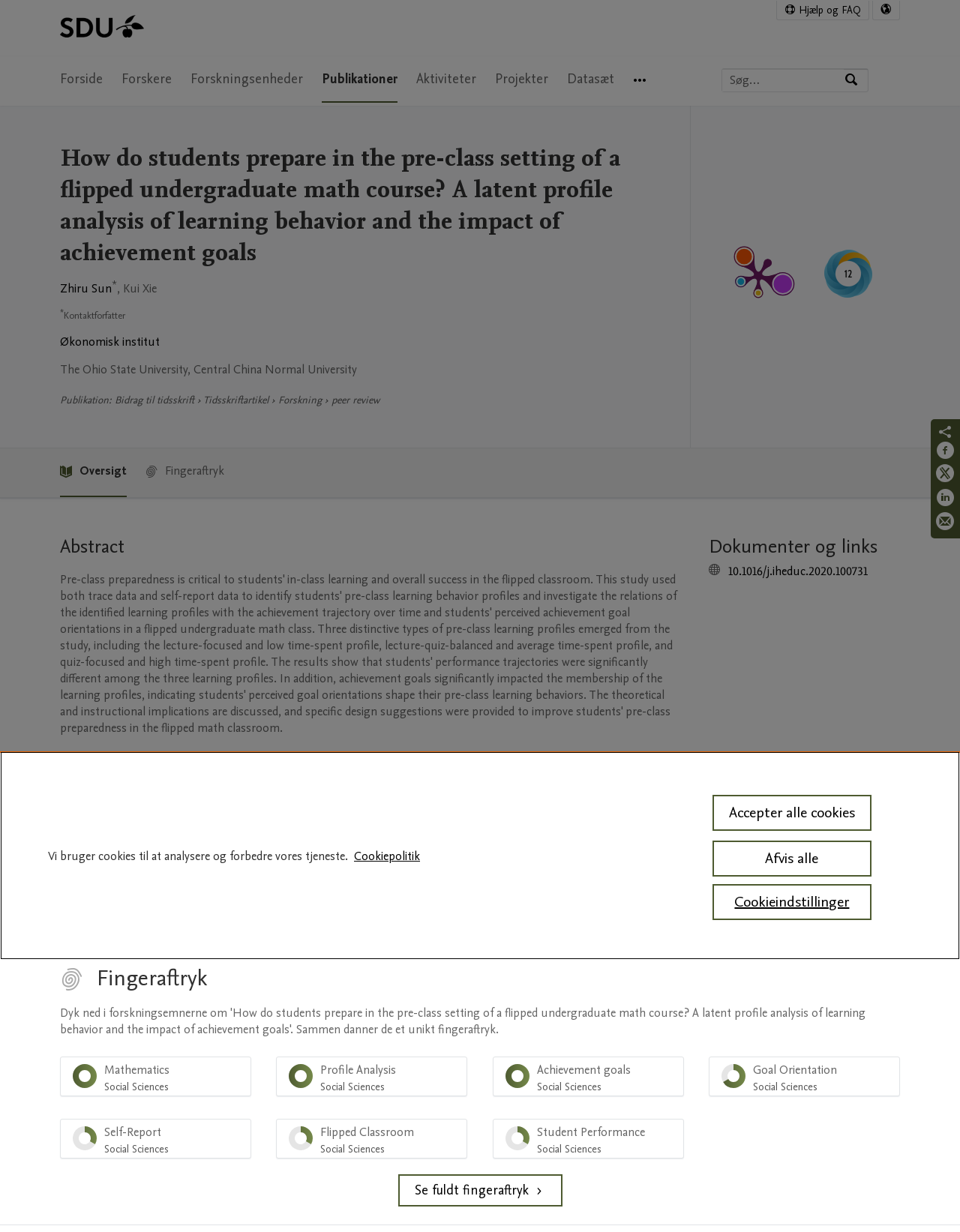Determine the bounding box coordinates of the UI element described by: "Goal Orientation Social Sciences 66%".

[0.738, 0.858, 0.938, 0.89]